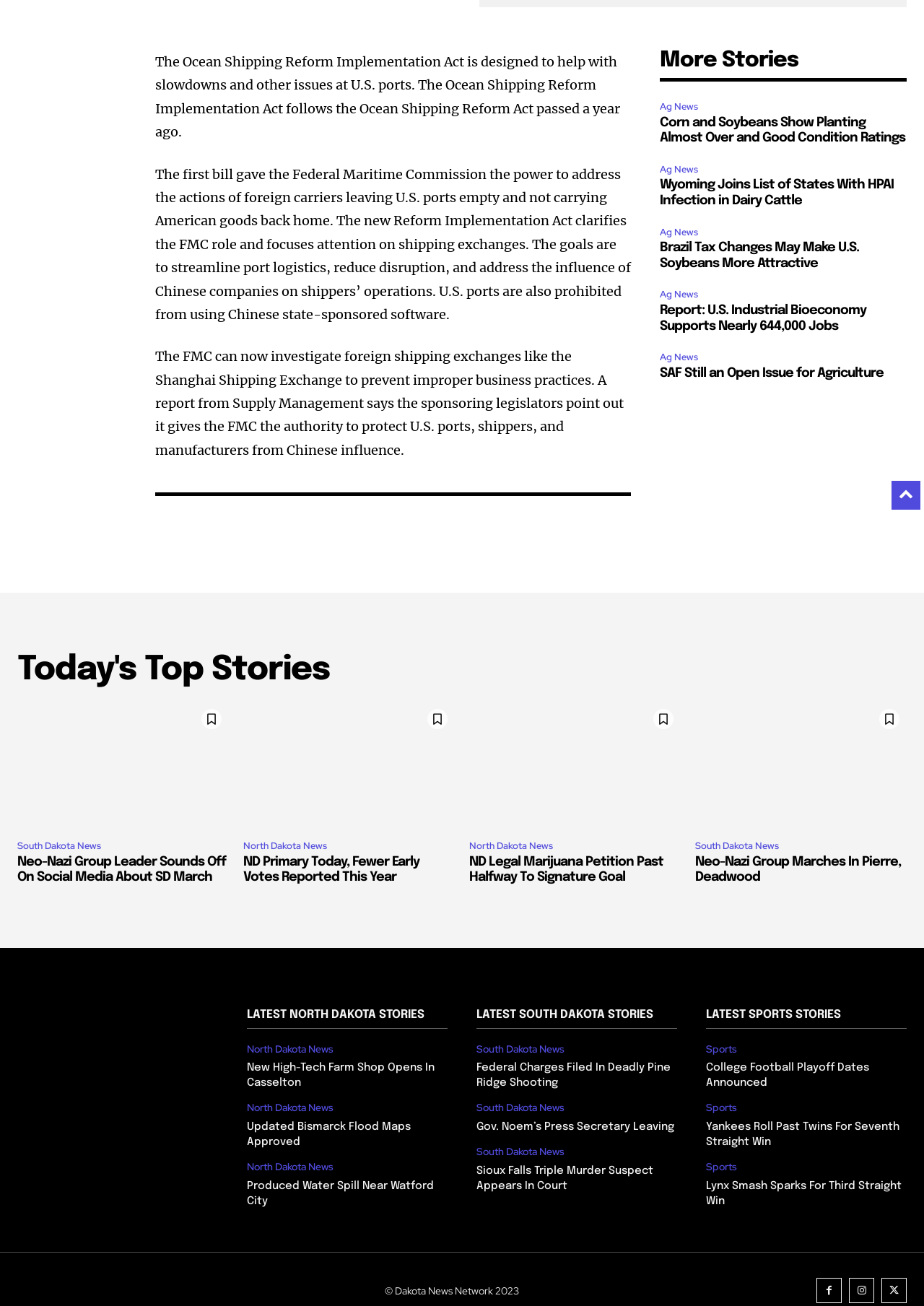For the given element description About, determine the bounding box coordinates of the UI element. The coordinates should follow the format (top-left x, top-left y, bottom-right x, bottom-right y) and be within the range of 0 to 1.

None